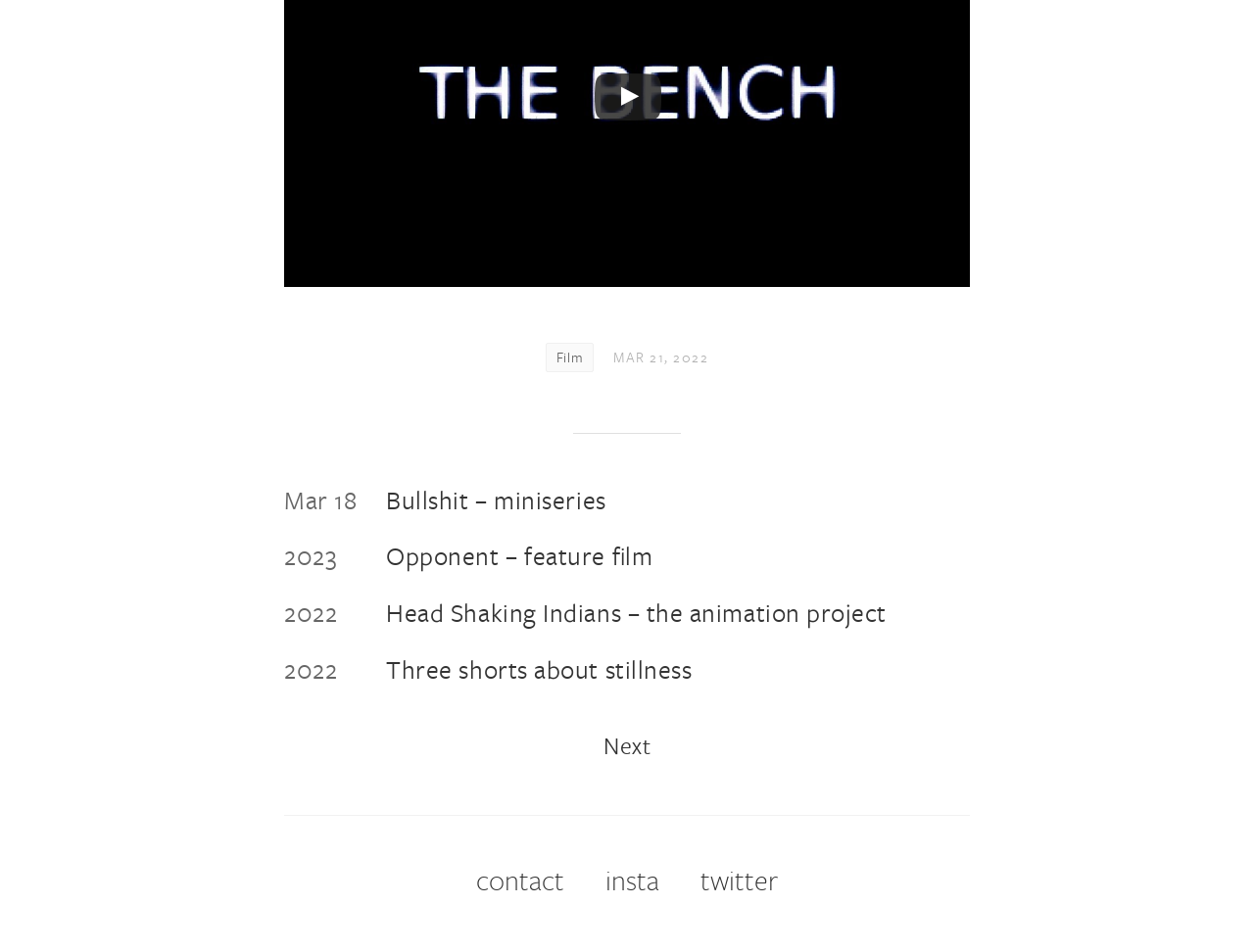Refer to the image and provide an in-depth answer to the question:
What is the date of the first film?

The first film is listed in the table with a column header 'Mar 18', which indicates the date of the film.